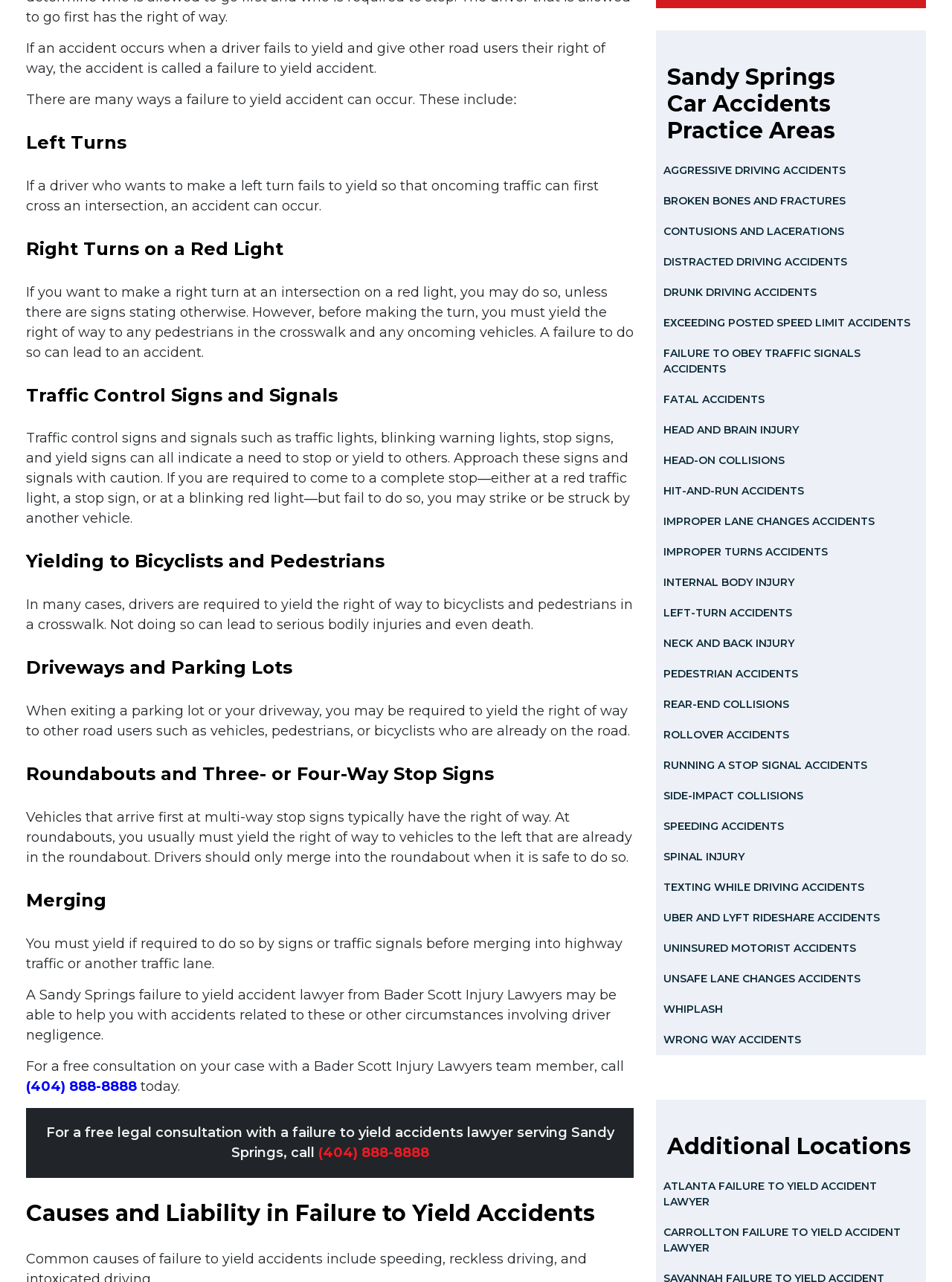Point out the bounding box coordinates of the section to click in order to follow this instruction: "Click the 'FAILURE TO OBEY TRAFFIC SIGNALS ACCIDENTS' link".

[0.689, 0.264, 0.973, 0.3]